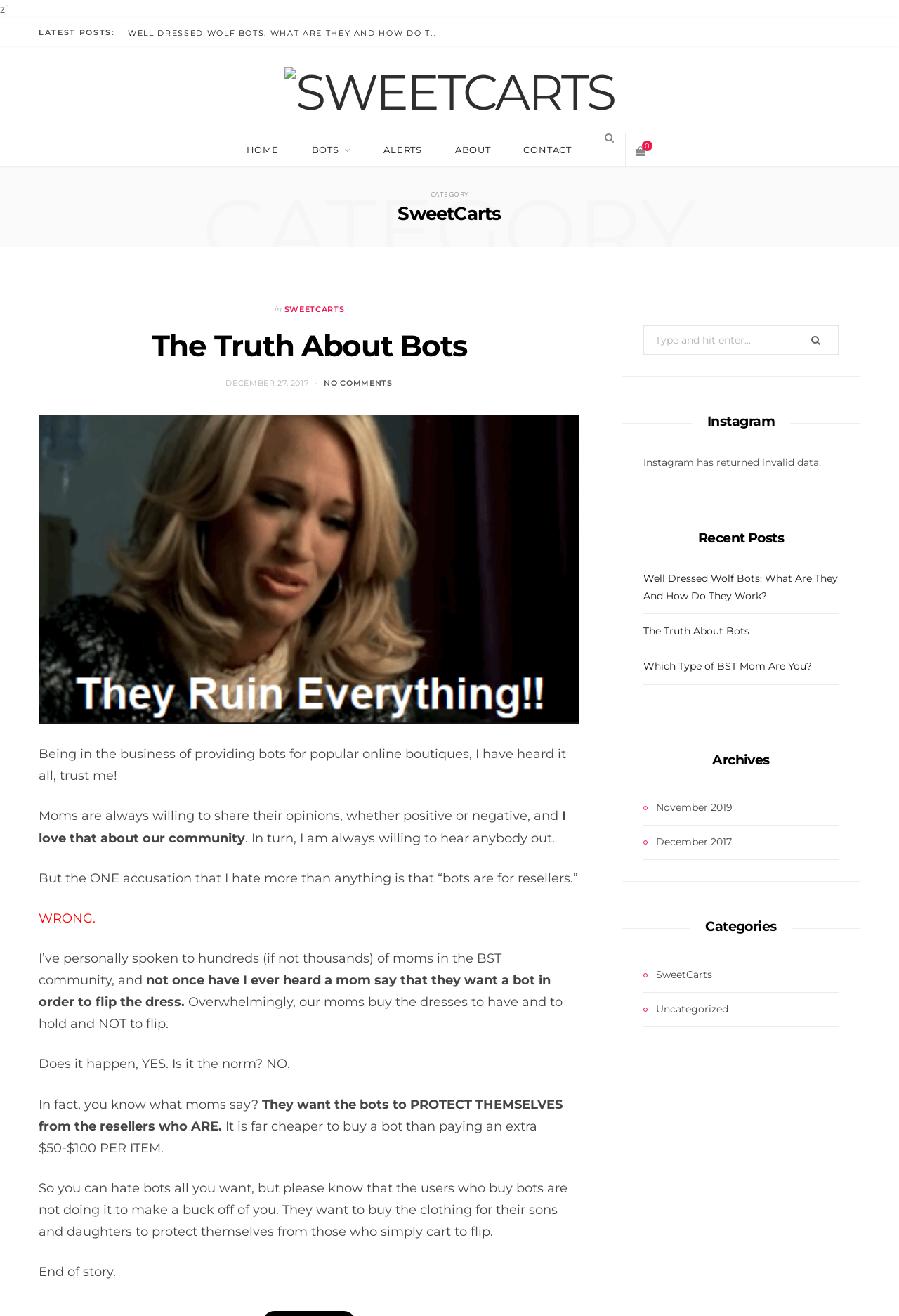How many links are there in the main navigation menu?
Based on the image, answer the question with as much detail as possible.

The main navigation menu is located at the top of the webpage and contains links to 'HOME', 'BOTS', 'ALERTS', 'ABOUT', 'CONTACT', and 'SHOPPING CART', which totals 6 links.